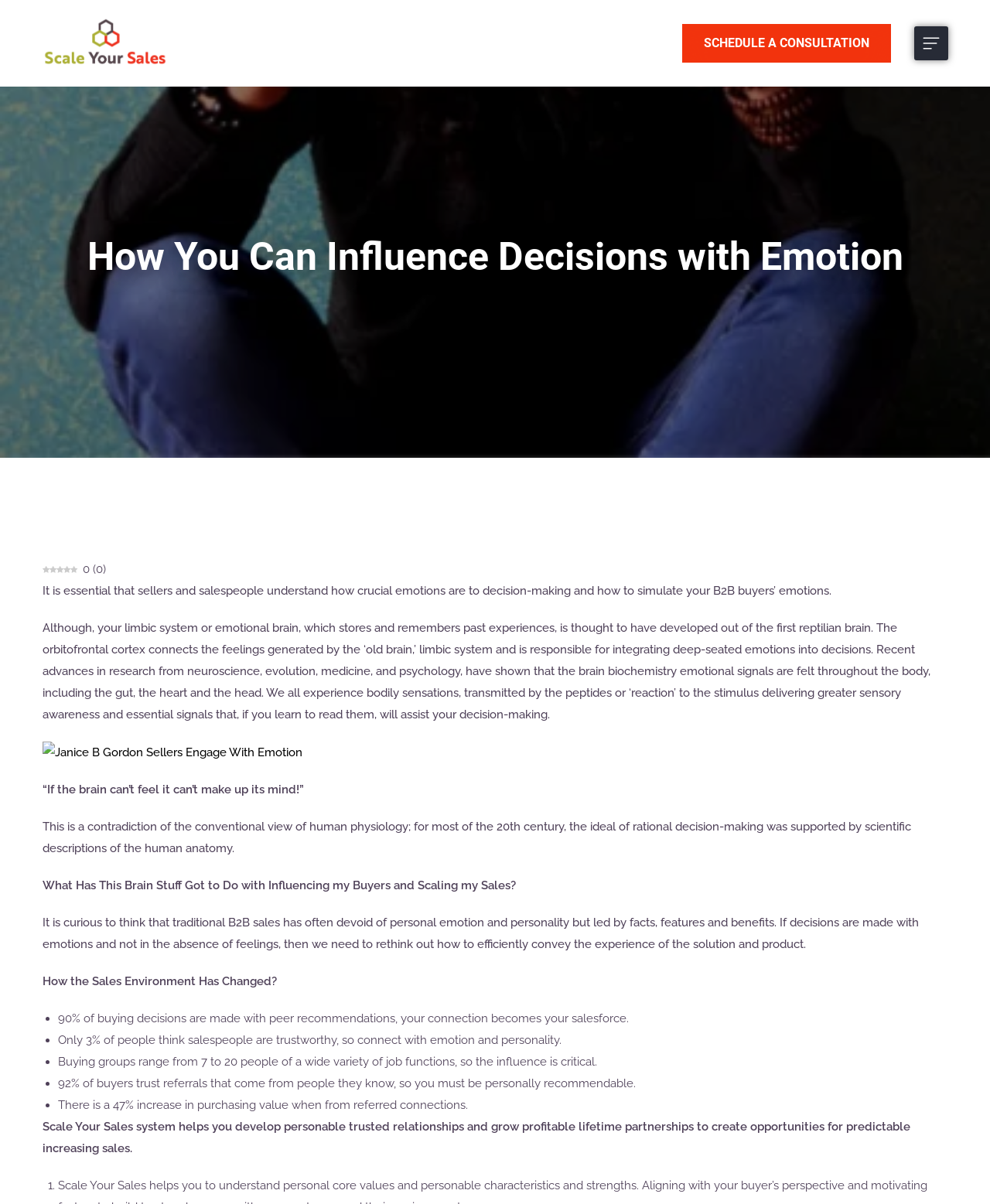Respond with a single word or phrase for the following question: 
What is the name of the logo in the top left corner?

Scale Your Sales Logo